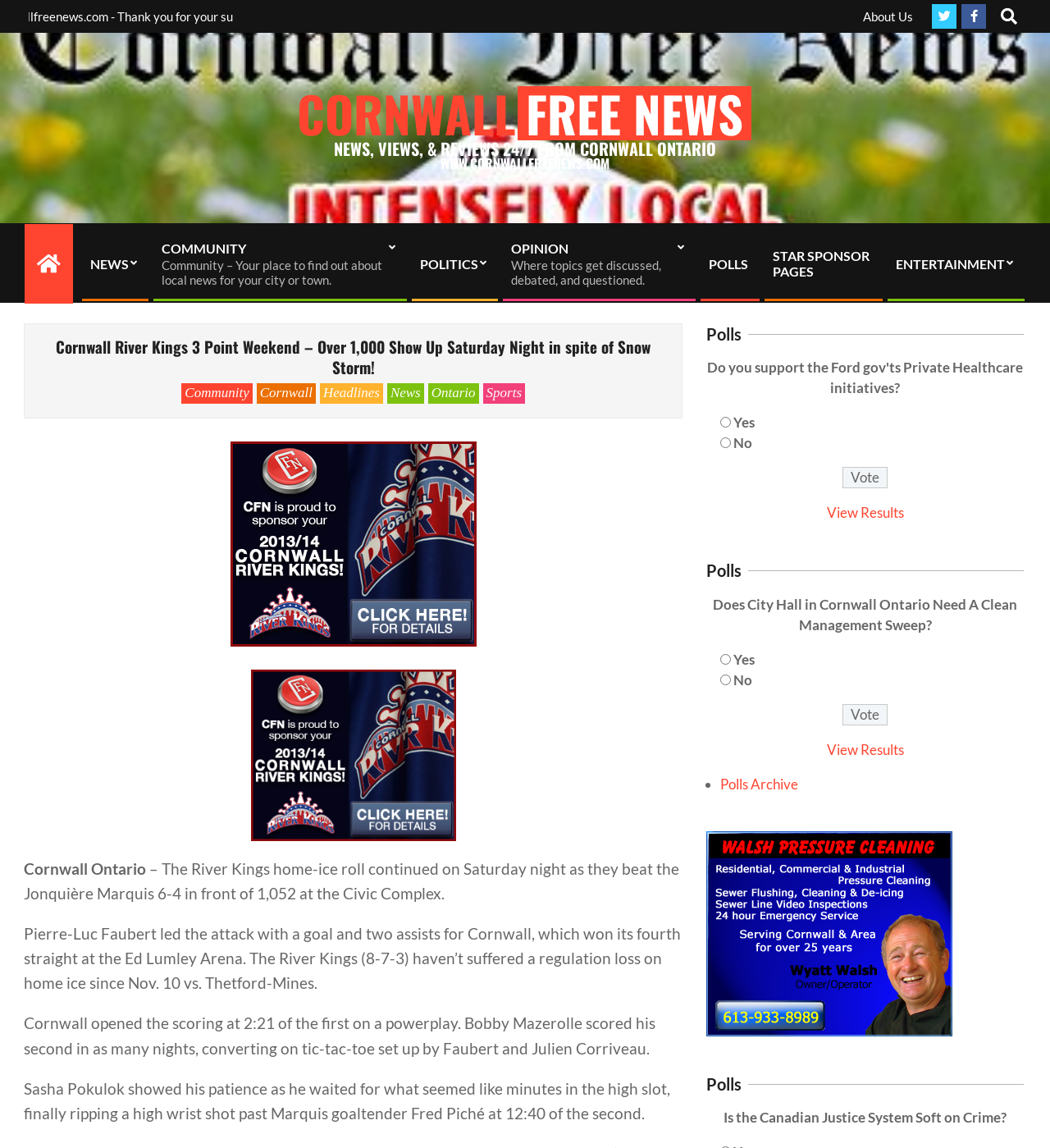Provide a brief response in the form of a single word or phrase:
What is the current poll question on the webpage?

Does City Hall in Cornwall Ontario Need A Clean Management Sweep?